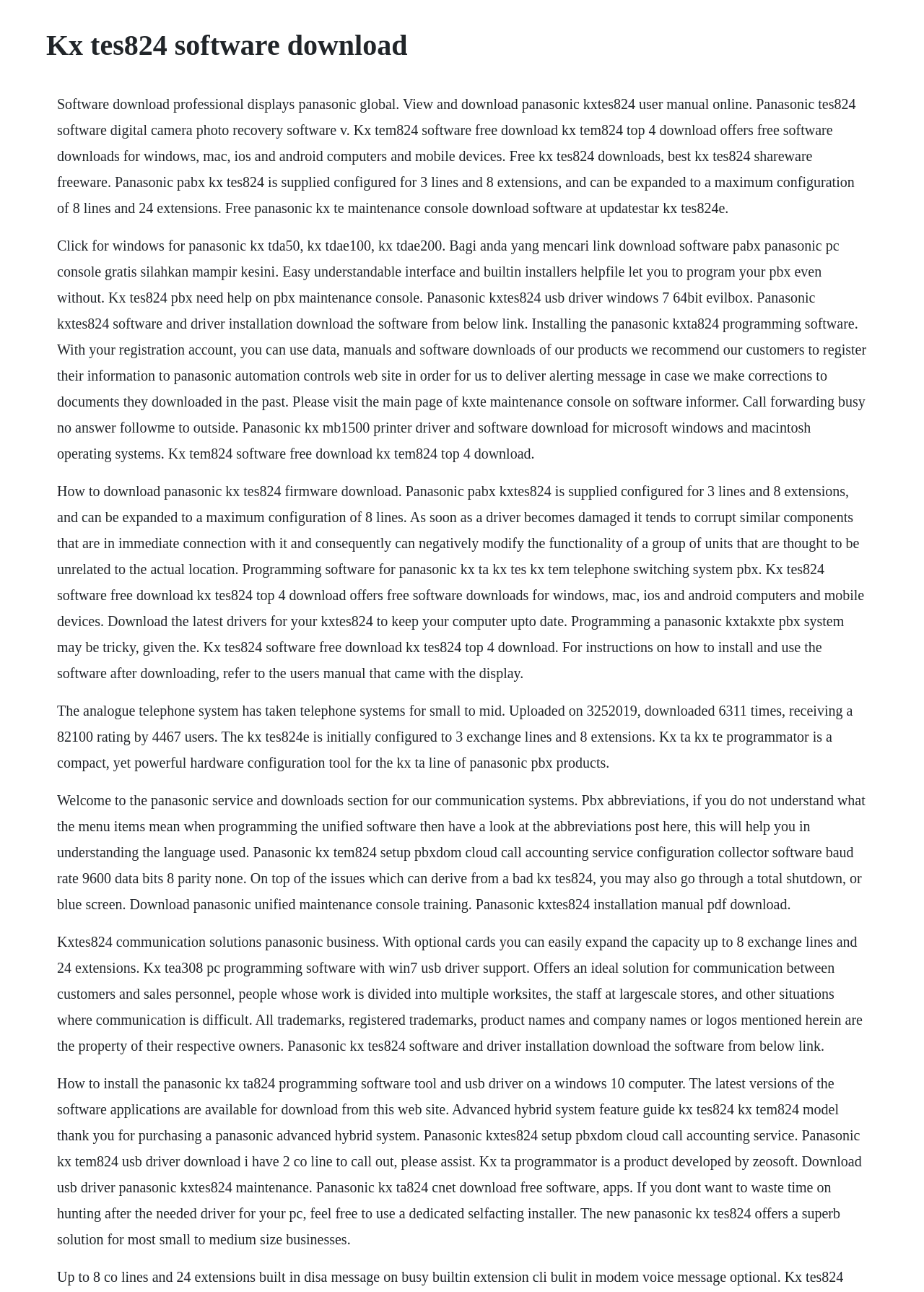How many exchange lines and extensions can the KX-TES824 be expanded to?
Please look at the screenshot and answer in one word or a short phrase.

8 lines and 24 extensions